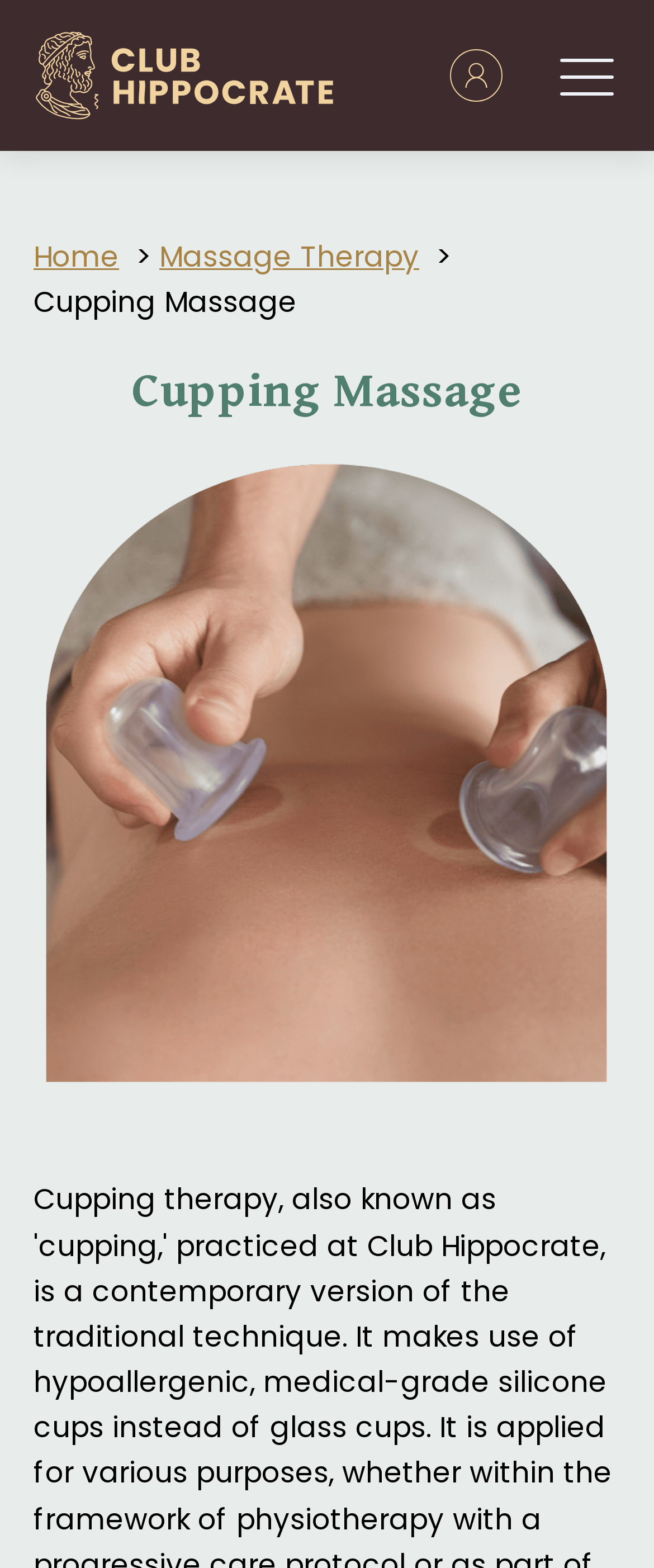Use a single word or phrase to answer this question: 
What is the name of the logo?

Club Hippocrate